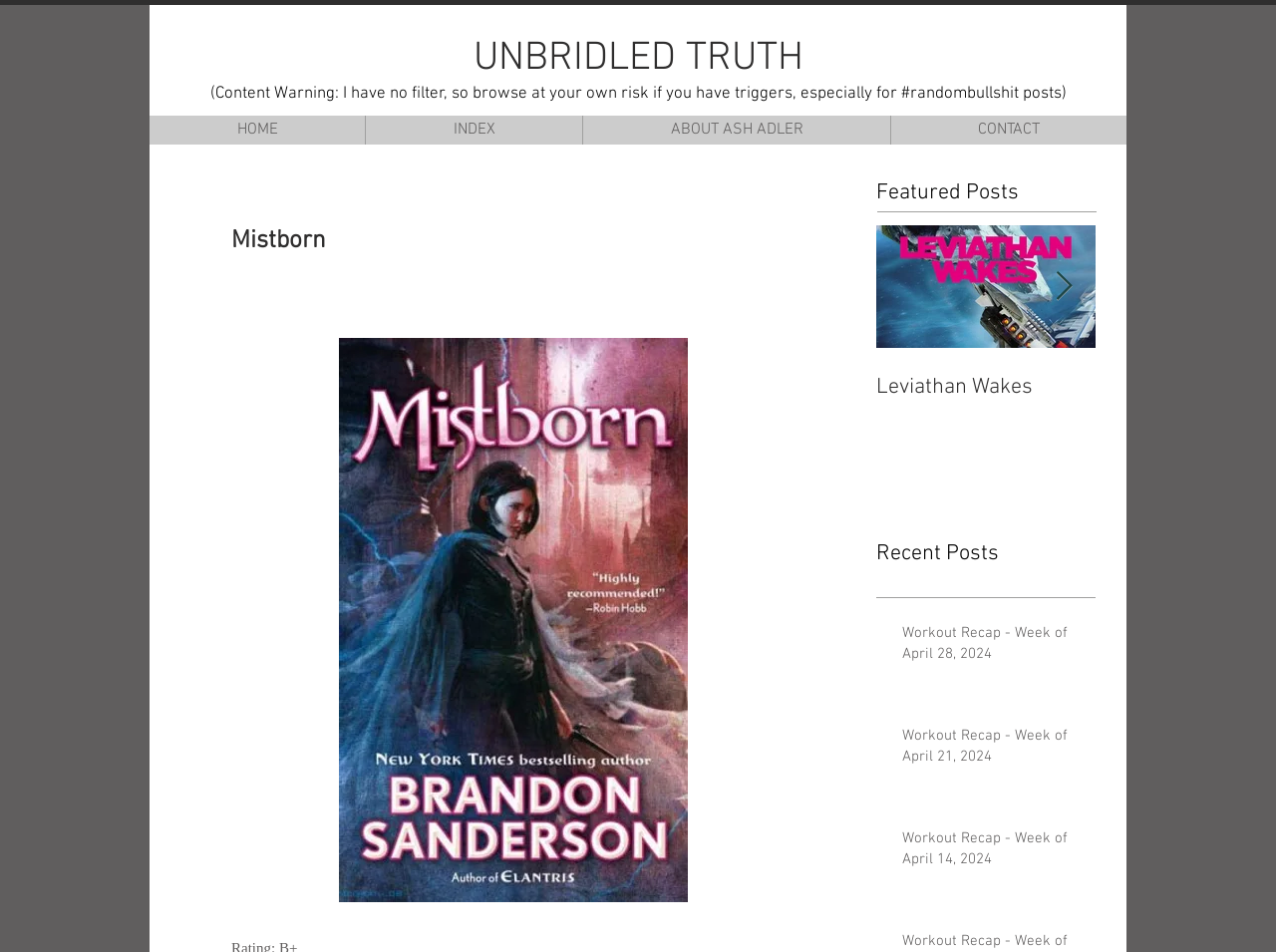Could you provide the bounding box coordinates for the portion of the screen to click to complete this instruction: "Click the 'Home' link"?

None